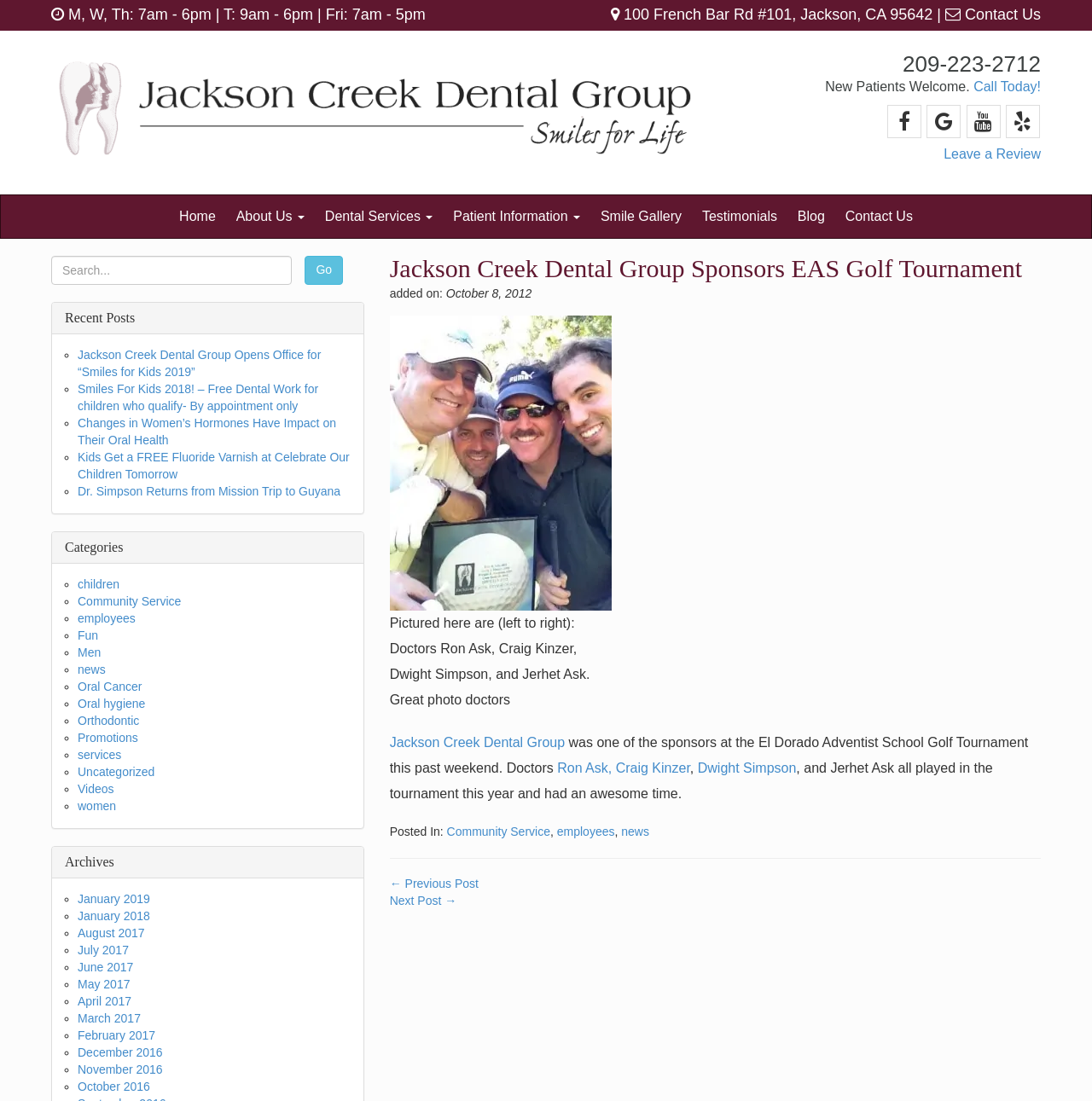Could you specify the bounding box coordinates for the clickable section to complete the following instruction: "Read the 'Recent Posts'"?

[0.059, 0.283, 0.321, 0.295]